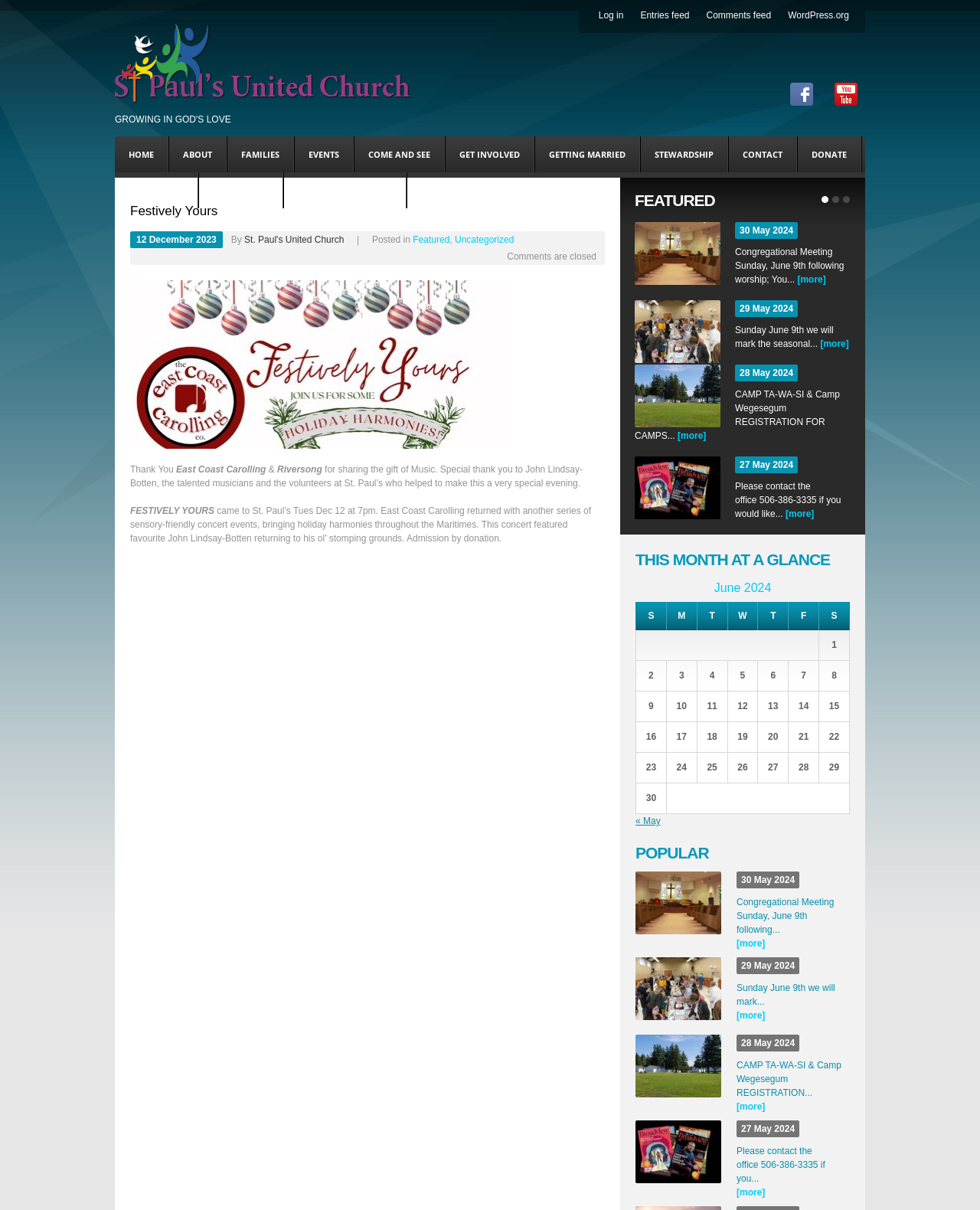Please provide a brief answer to the question using only one word or phrase: 
What is the title of the first article?

Festively Yours